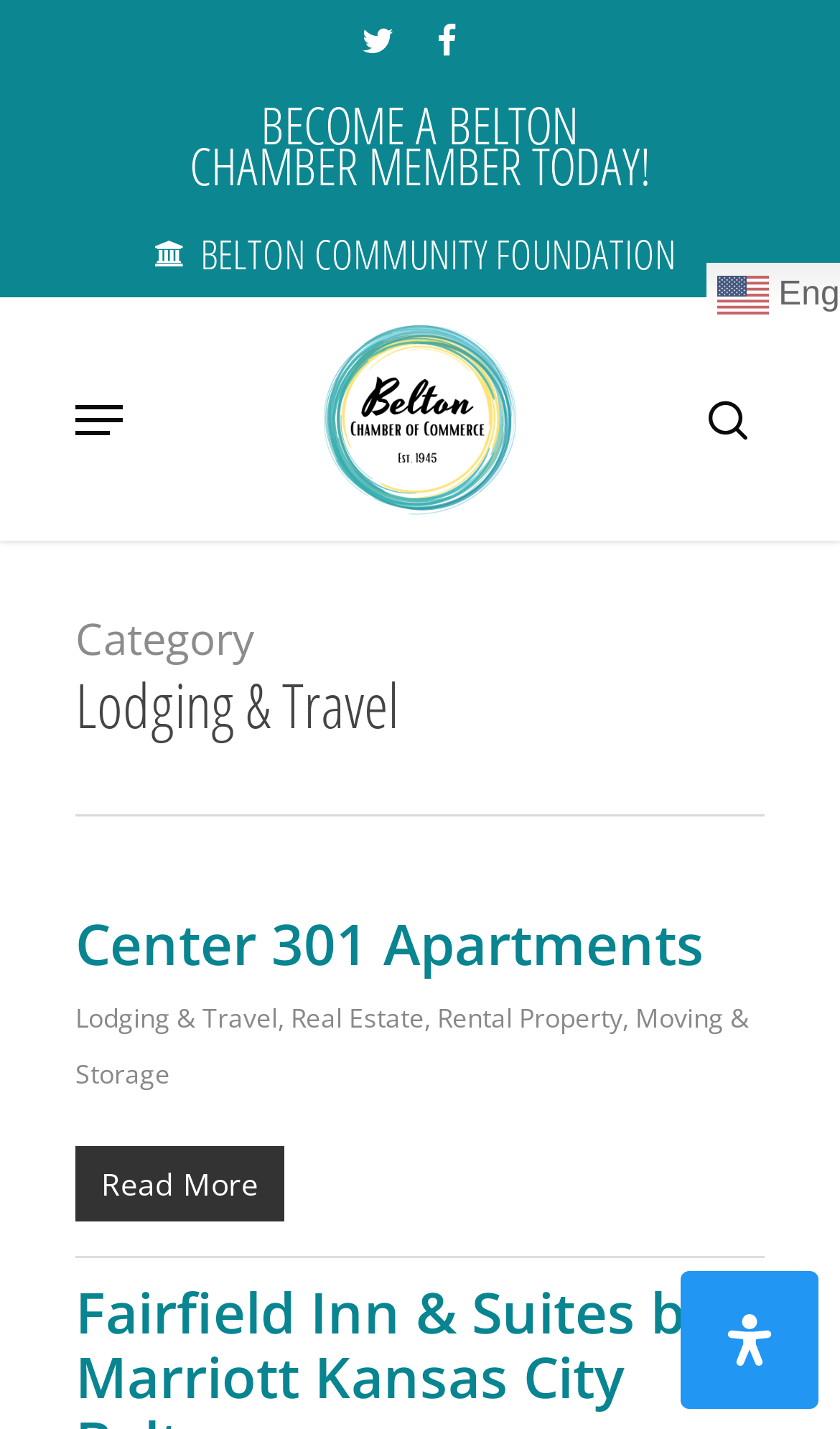Please answer the following question using a single word or phrase: 
How many articles are listed on the webpage?

1